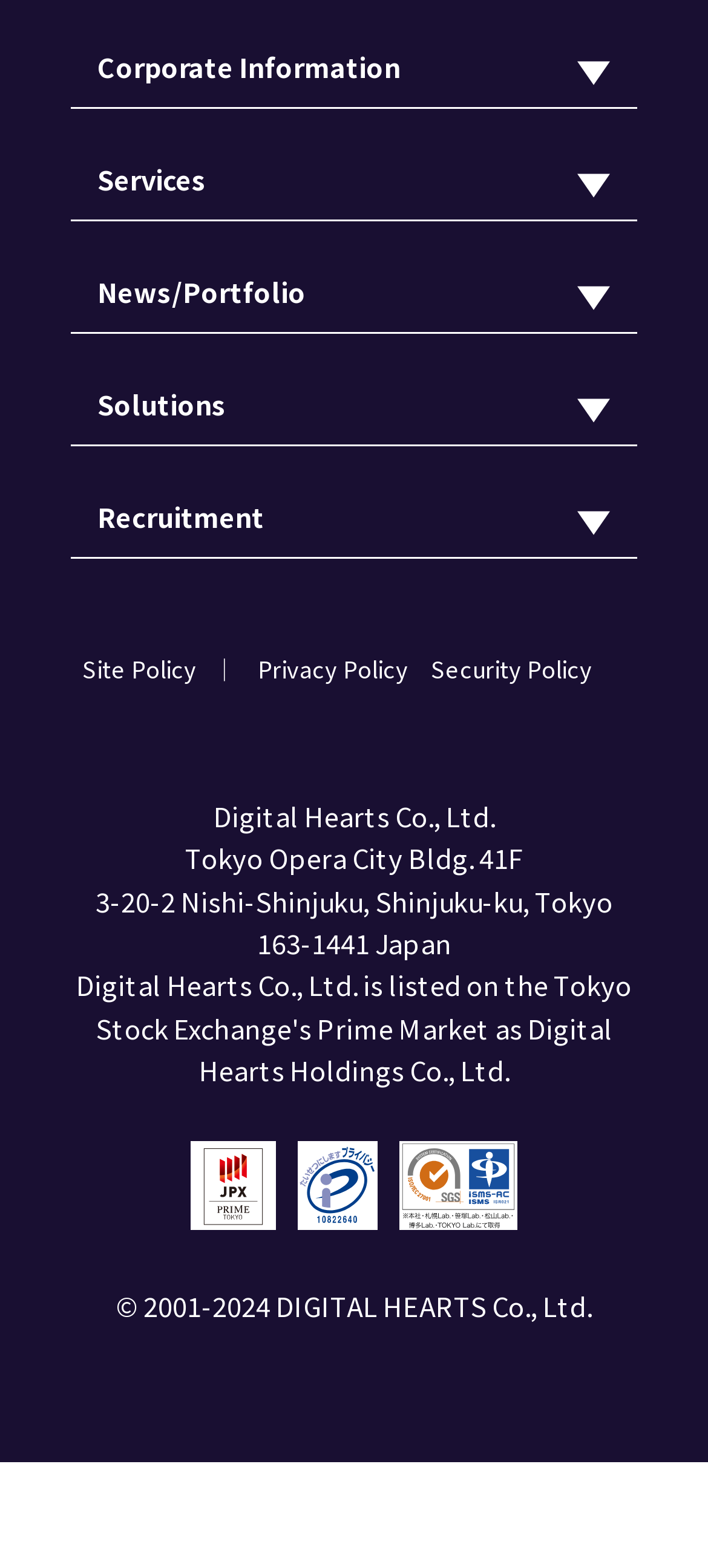Find the bounding box coordinates of the clickable element required to execute the following instruction: "Visit JPX PRIME TOKYO". Provide the coordinates as four float numbers between 0 and 1, i.e., [left, top, right, bottom].

[0.268, 0.764, 0.389, 0.787]